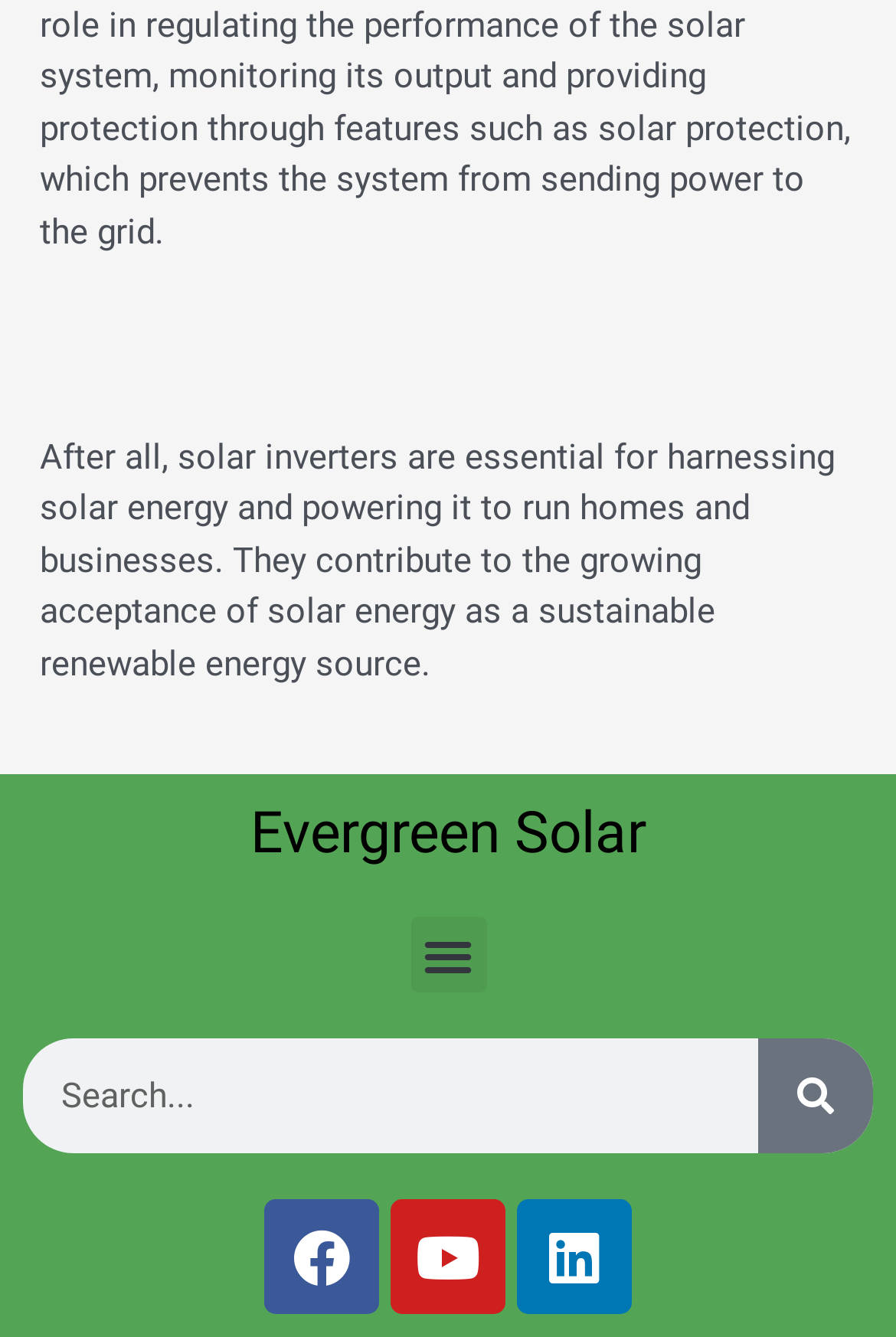What is the function of the search box?
Based on the screenshot, give a detailed explanation to answer the question.

The search box with the static text 'Search' and the button 'Search' suggests that users can input keywords to search for specific content within the website.